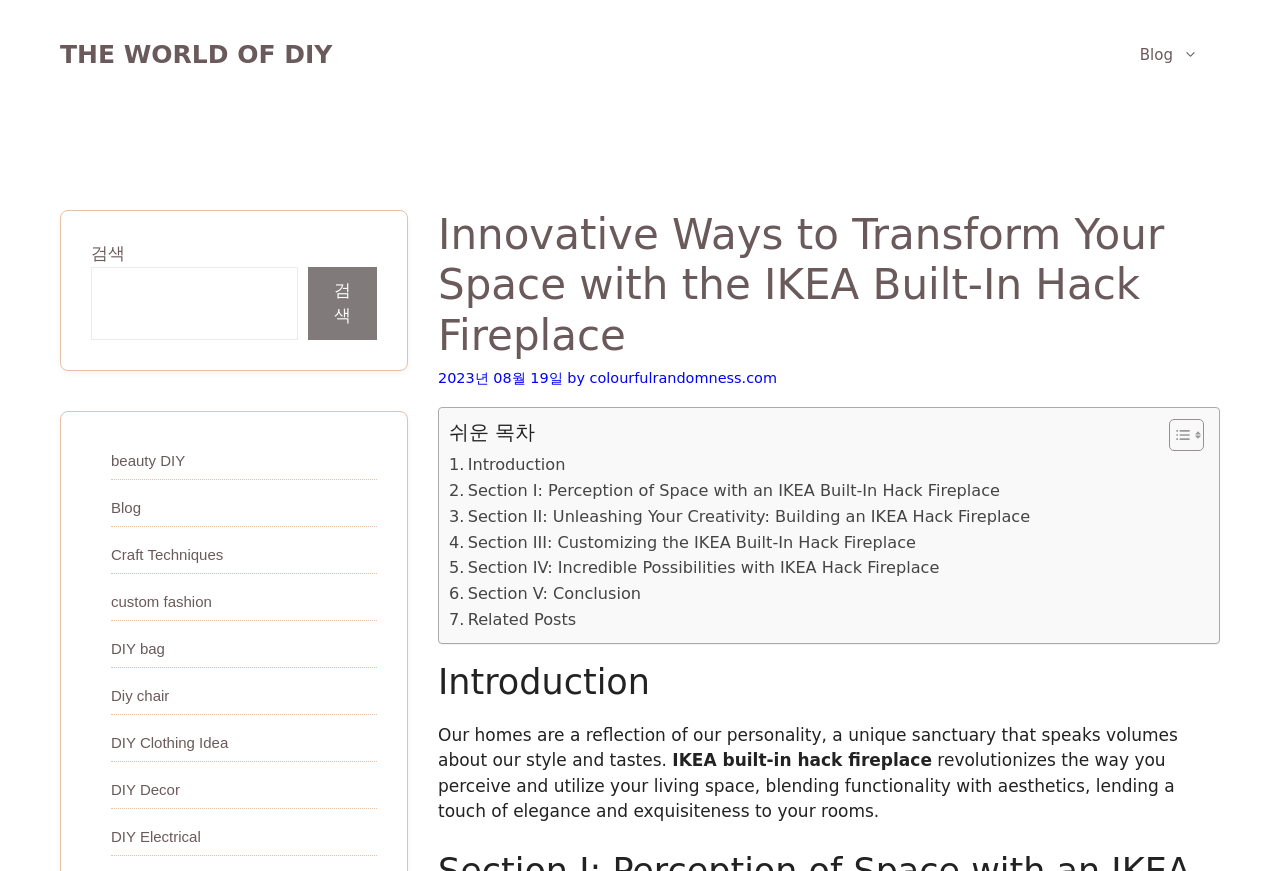Please examine the image and answer the question with a detailed explanation:
What is the author of the blog post?

The author of the blog post can be determined by looking at the text 'by colourfulrandomness.com' which is located below the heading and the date of the post.